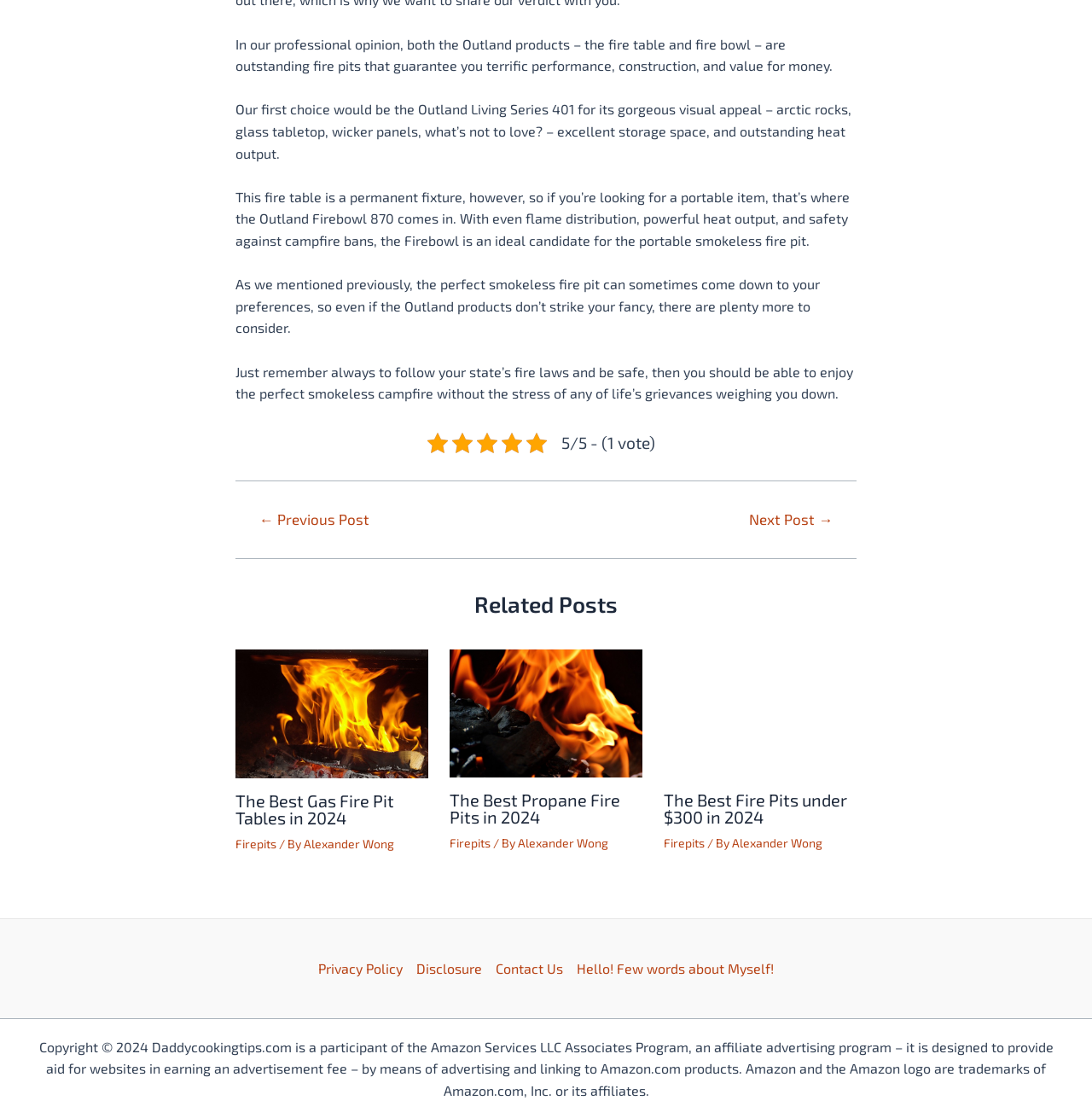Who is the author of the related post 'Best Gas Fire Pit Tables'?
Please look at the screenshot and answer in one word or a short phrase.

Alexander Wong